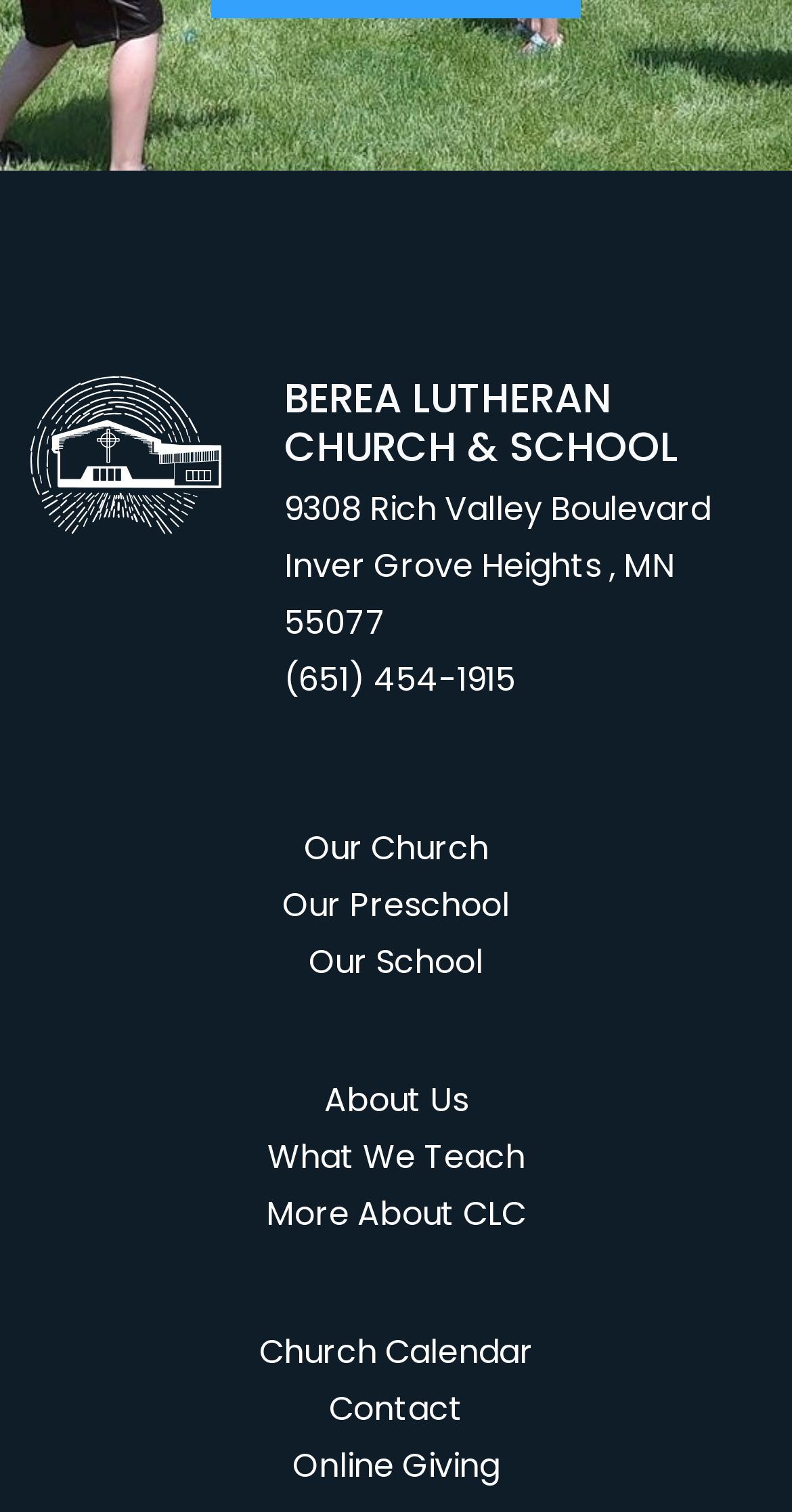Show me the bounding box coordinates of the clickable region to achieve the task as per the instruction: "make an Online Giving".

[0.369, 0.954, 0.631, 0.985]